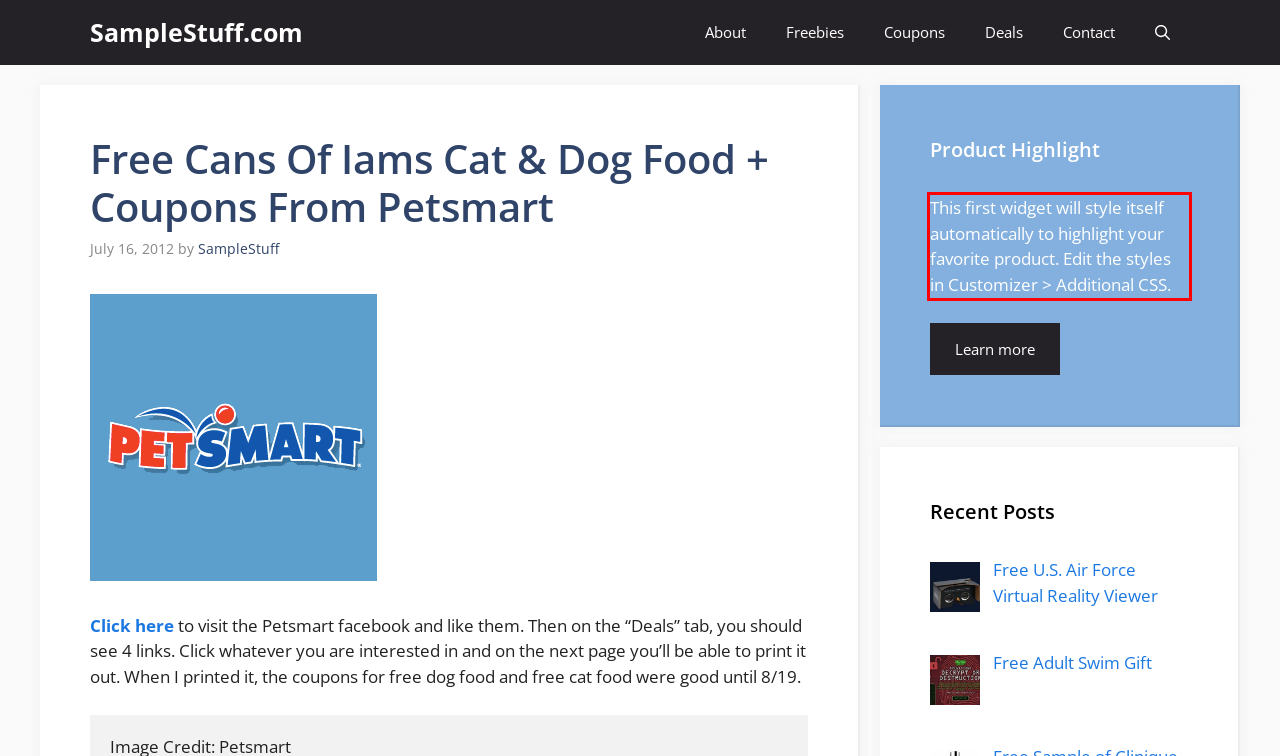Given a webpage screenshot, identify the text inside the red bounding box using OCR and extract it.

This first widget will style itself automatically to highlight your favorite product. Edit the styles in Customizer > Additional CSS.